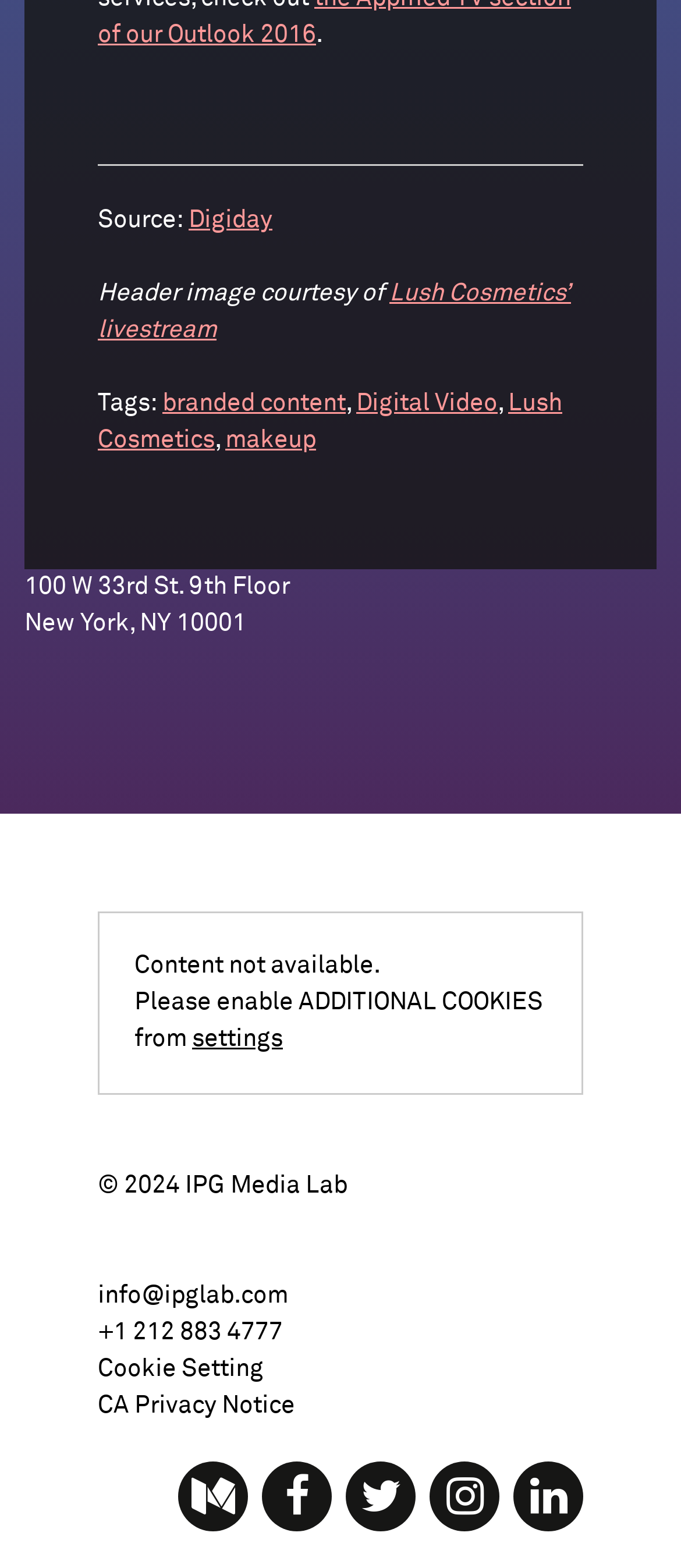What is the copyright year of the webpage? Using the information from the screenshot, answer with a single word or phrase.

2024